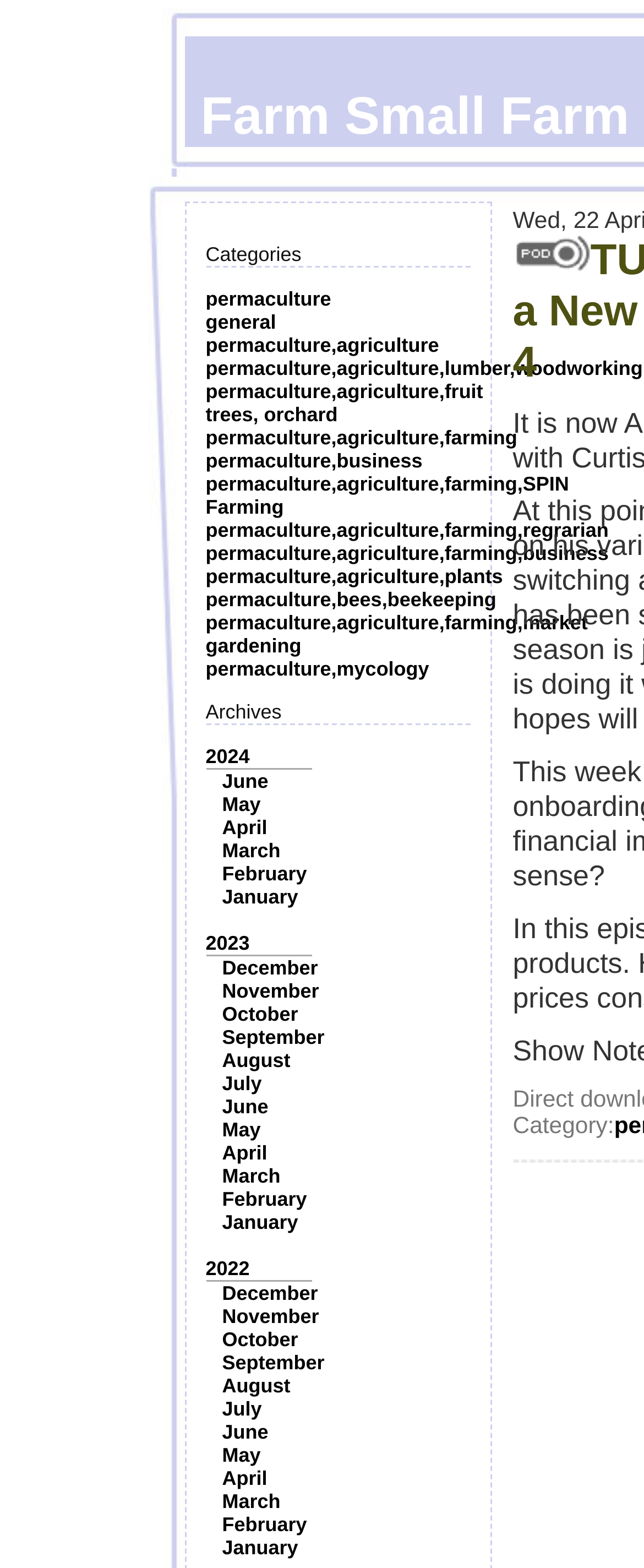Describe all the significant parts and information present on the webpage.

The webpage is titled "Farm Small Farm Smart Daily" and appears to be a blog or archive of articles related to farming and permaculture. 

At the top of the page, there is a section labeled "Categories" with 15 links to different categories, including "permaculture", "general", "agriculture", and others. These links are arranged in a vertical list, with the first link starting from the top left corner of the section.

Below the categories section, there is another section labeled "Archives" with links to different months and years, including "2024", "2023", and "2022", followed by links to individual months such as "June", "May", and "April". These links are also arranged in a vertical list, with the first link starting from the top left corner of the section.

On the right side of the page, there is an image, and below it, a text label that says "Category:". This section appears to be a sidebar or widget that provides additional information or navigation options.

Overall, the webpage appears to be a repository of articles or blog posts related to farming and permaculture, with categories and archives sections that allow users to navigate and find specific content.